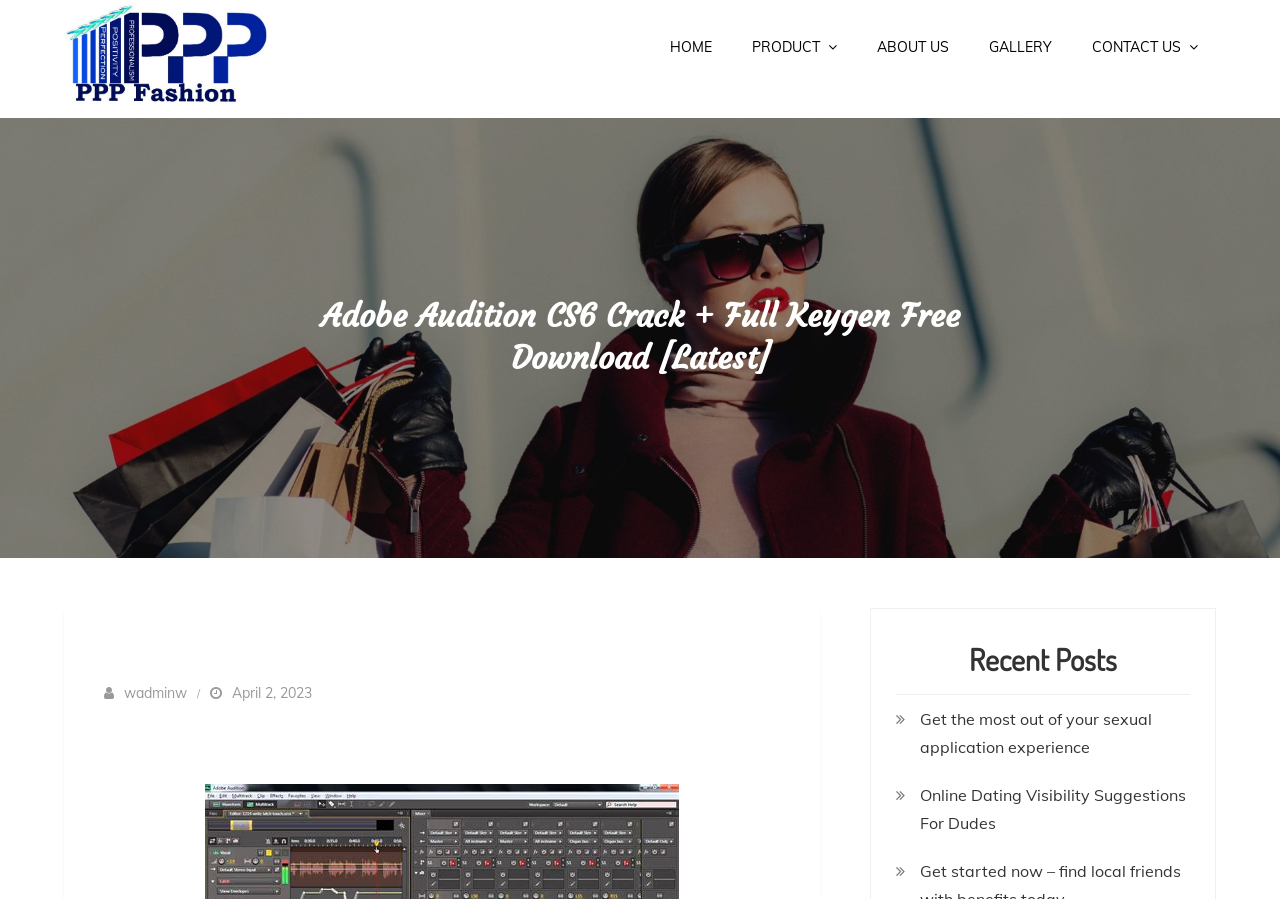Please identify the coordinates of the bounding box that should be clicked to fulfill this instruction: "read recent posts".

[0.7, 0.695, 0.93, 0.773]